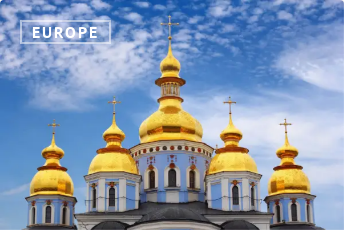Create an elaborate description of the image, covering every aspect.

The image prominently features a stunning architectural structure with multiple golden domes set against a vibrant blue sky accented with fluffy white clouds. The domes are intricately designed, reflecting a rich cultural heritage typical of Eastern European religious buildings. The word "EUROPE" is displayed in bold, white lettering in the top left corner, suggesting a connection to the continent's historical and architectural significance. This image likely represents a landmark or important site in Europe, inviting viewers to explore the beauty and intricate details of its design.